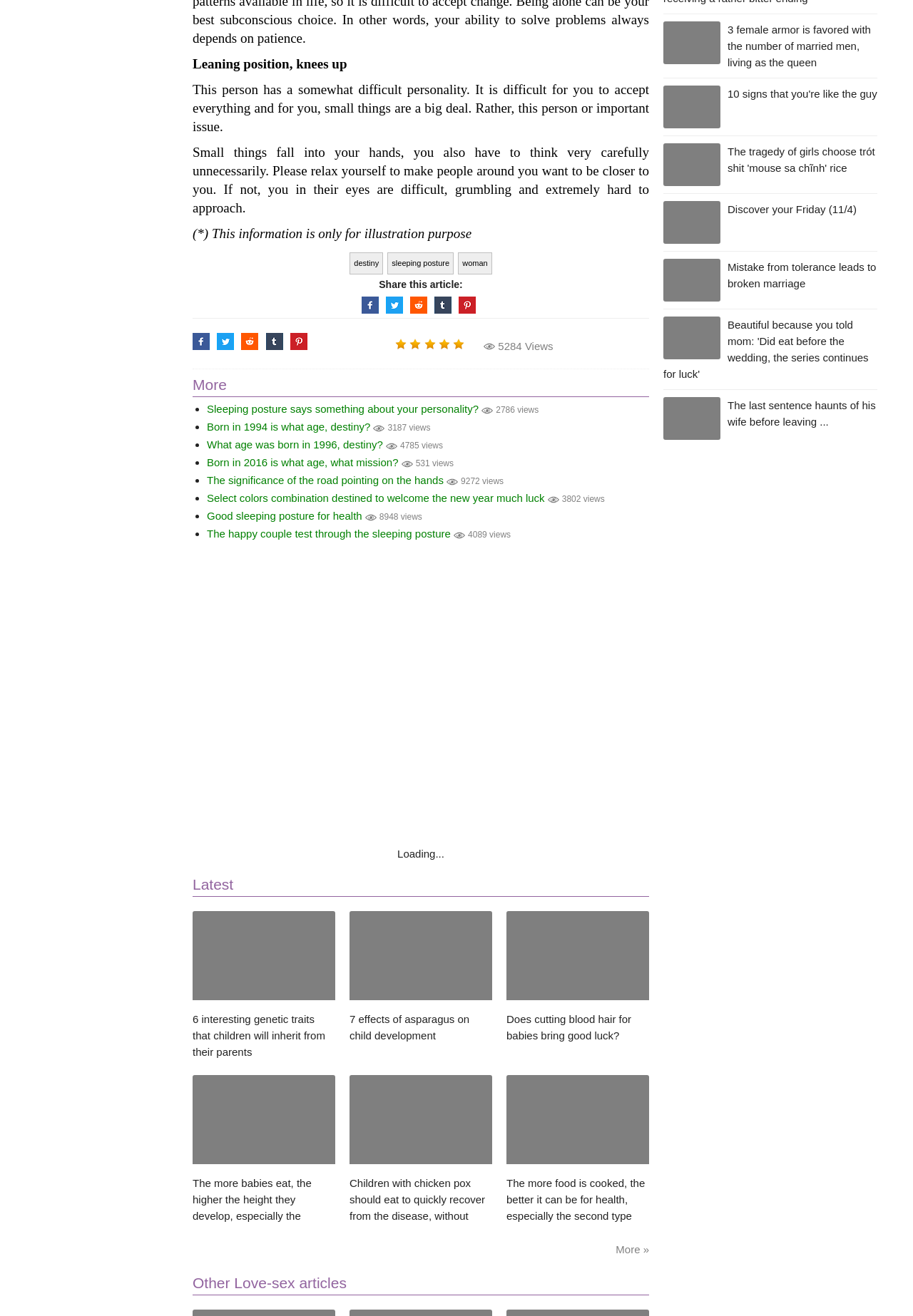Provide the bounding box for the UI element matching this description: "title="Share on Reddit"".

[0.264, 0.252, 0.283, 0.265]